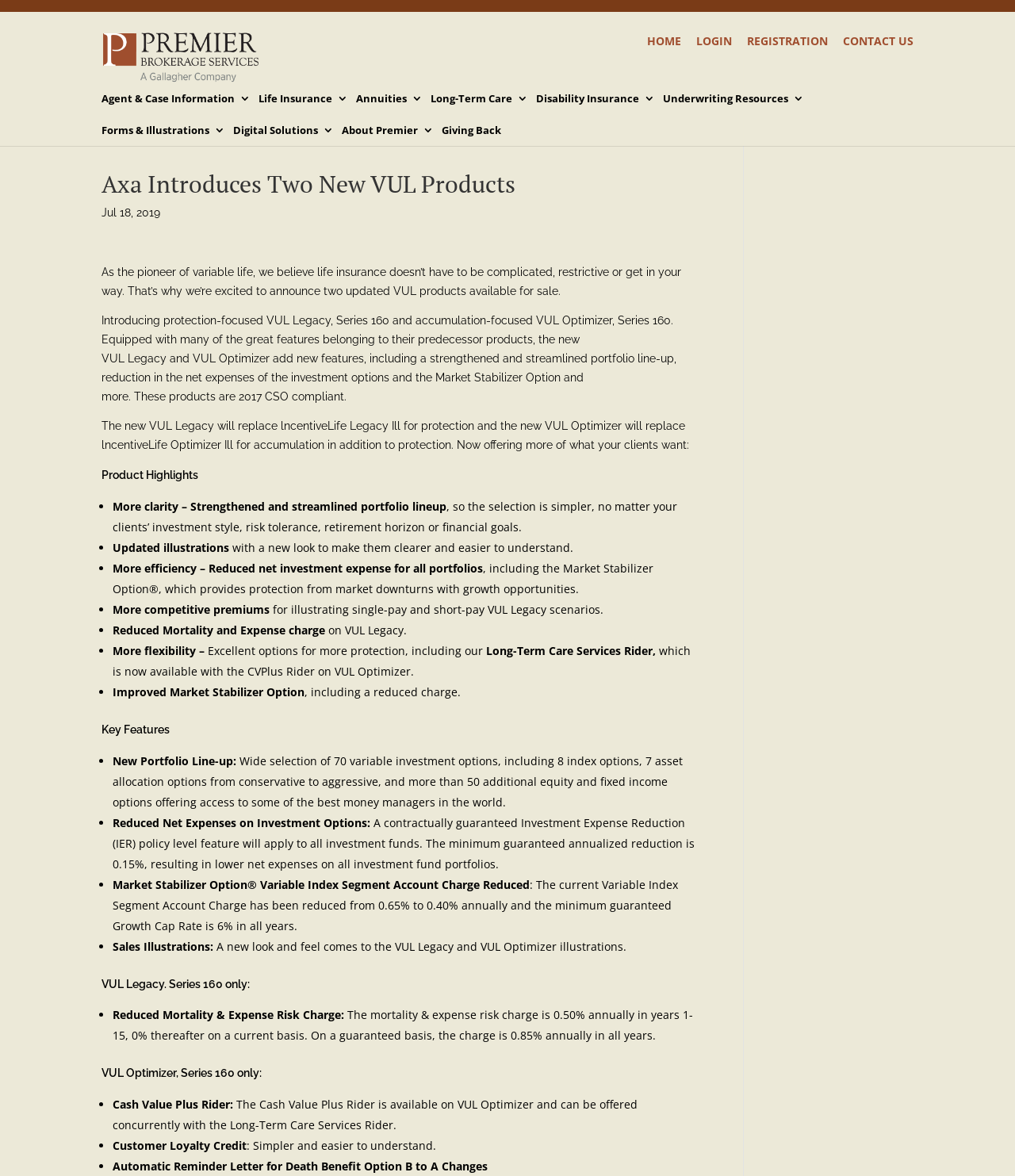Please indicate the bounding box coordinates for the clickable area to complete the following task: "Click on 'HOME'". The coordinates should be specified as four float numbers between 0 and 1, i.e., [left, top, right, bottom].

[0.638, 0.027, 0.671, 0.05]